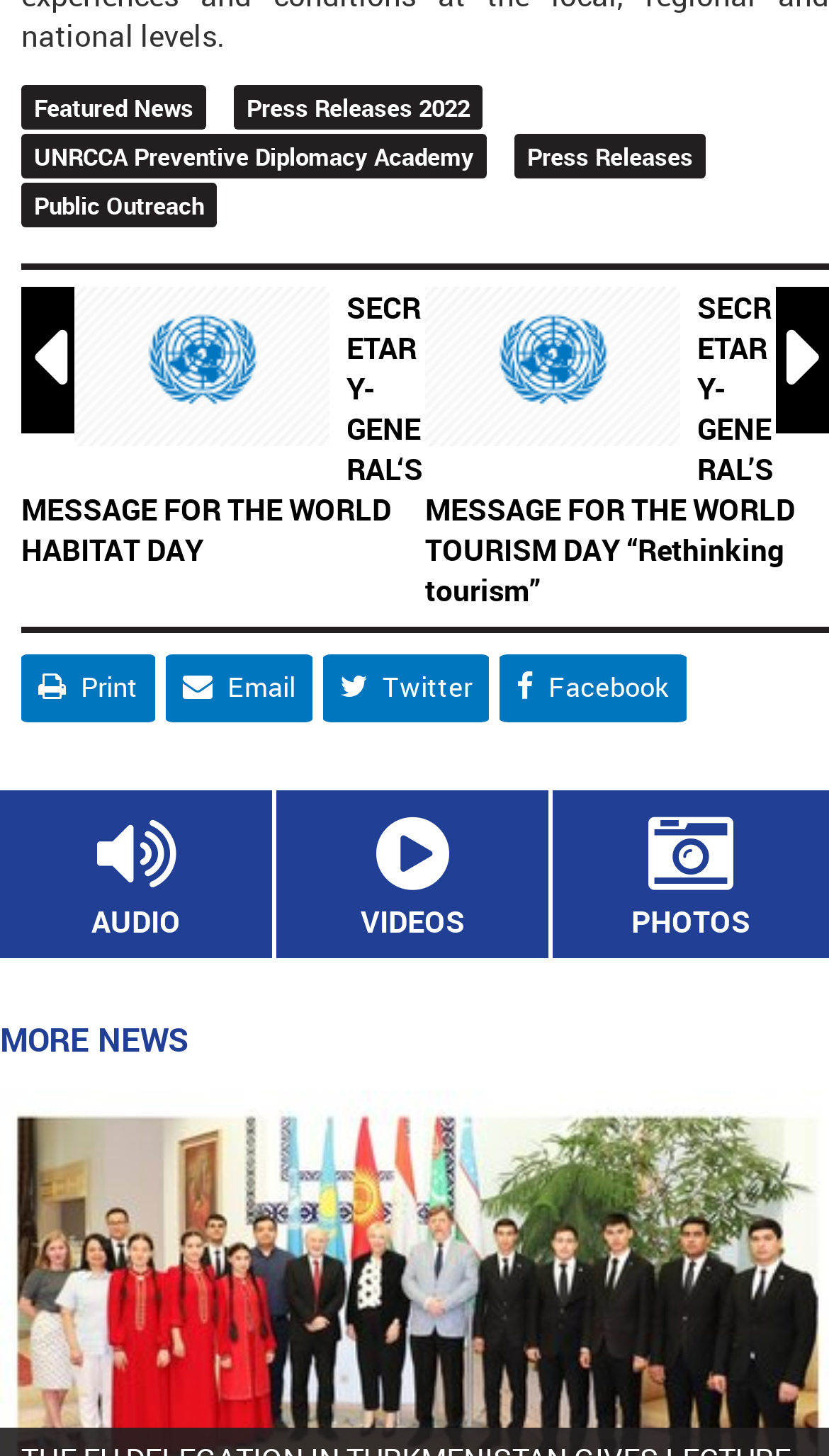Locate the bounding box coordinates of the clickable area to execute the instruction: "Listen to audio". Provide the coordinates as four float numbers between 0 and 1, represented as [left, top, right, bottom].

[0.0, 0.543, 0.328, 0.658]